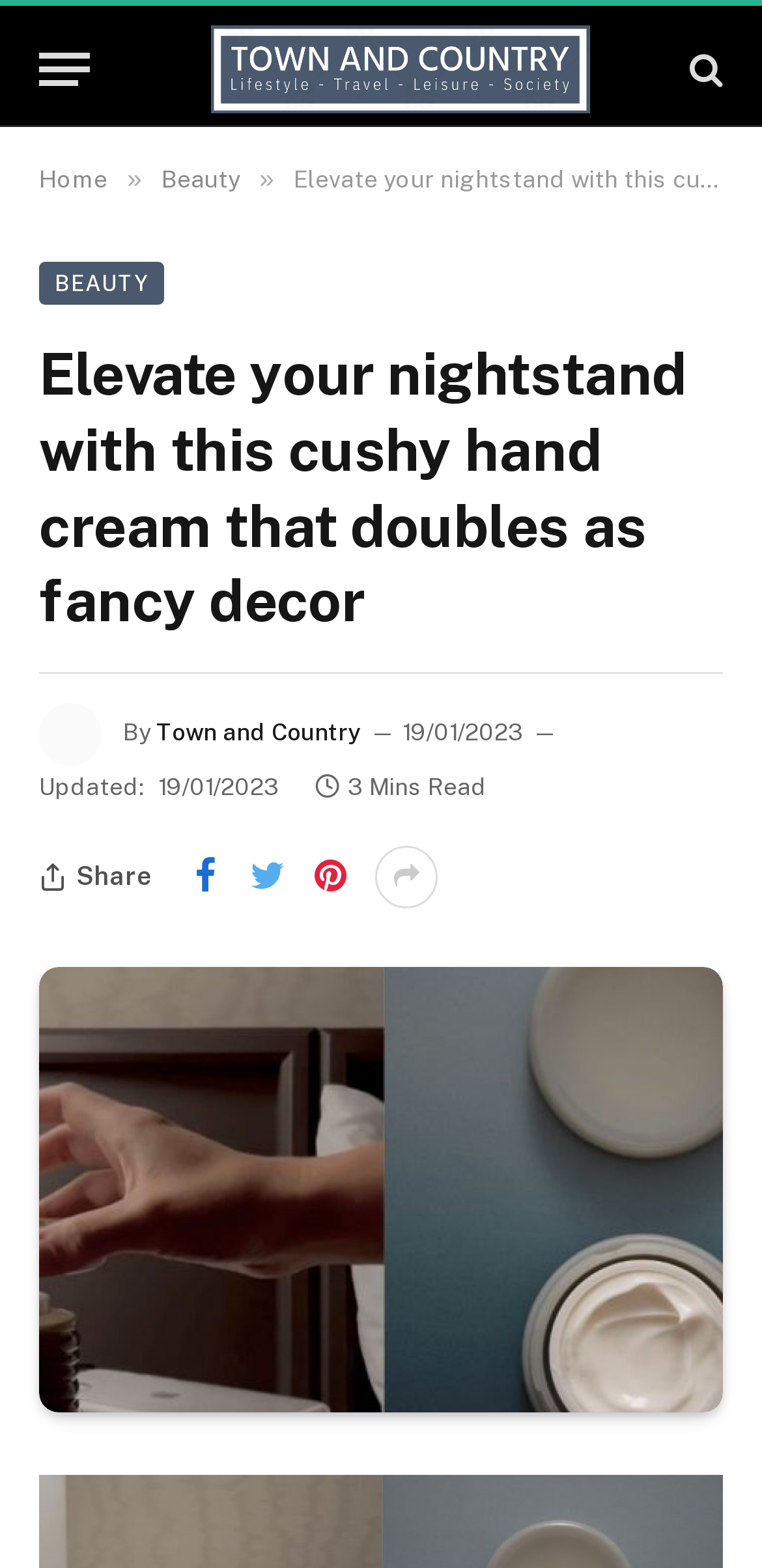Find the bounding box coordinates for the area that must be clicked to perform this action: "Go to the Beauty section".

[0.212, 0.106, 0.314, 0.123]